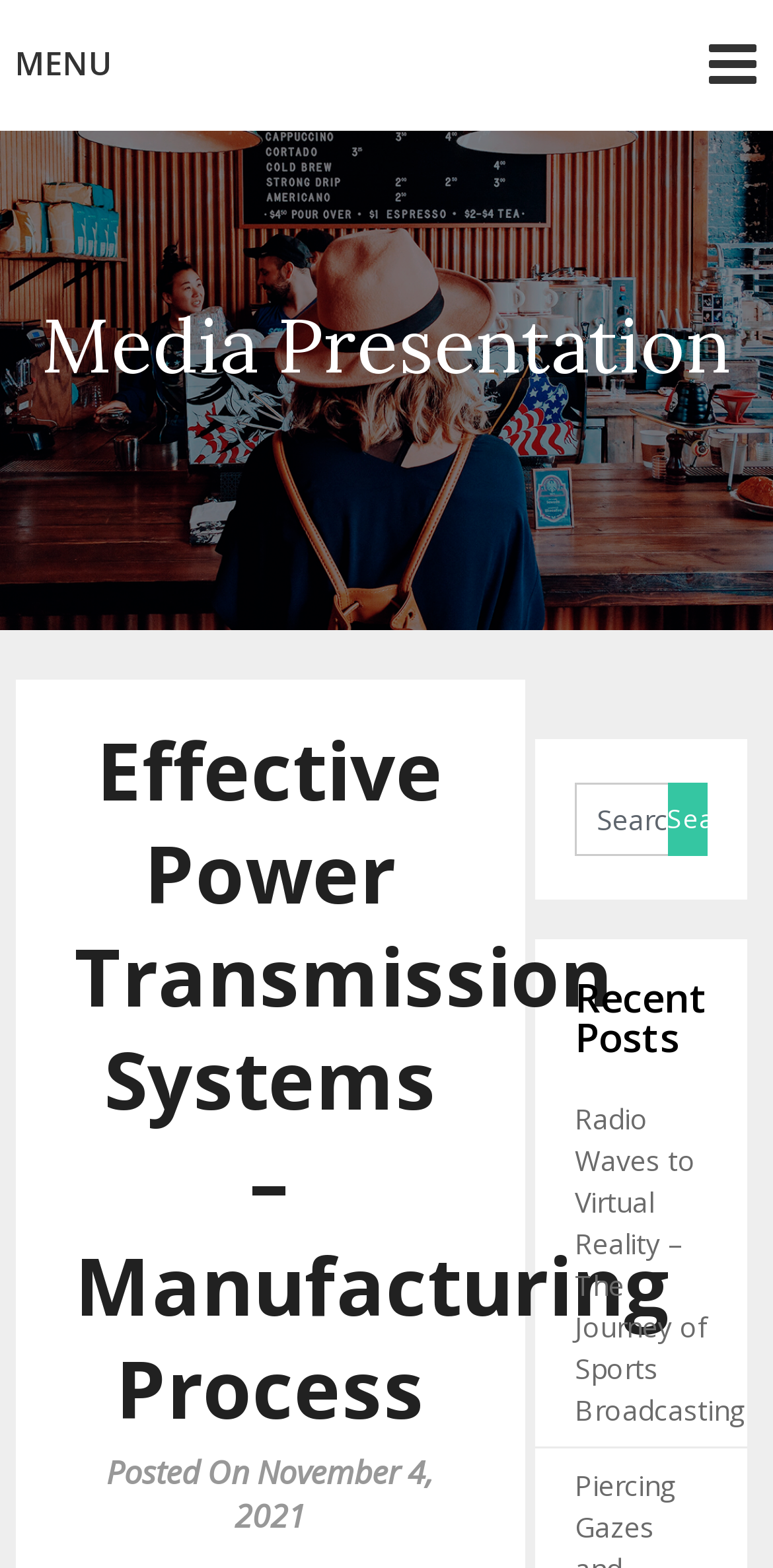What is the date of the posted article?
Refer to the image and provide a one-word or short phrase answer.

November 4, 2021